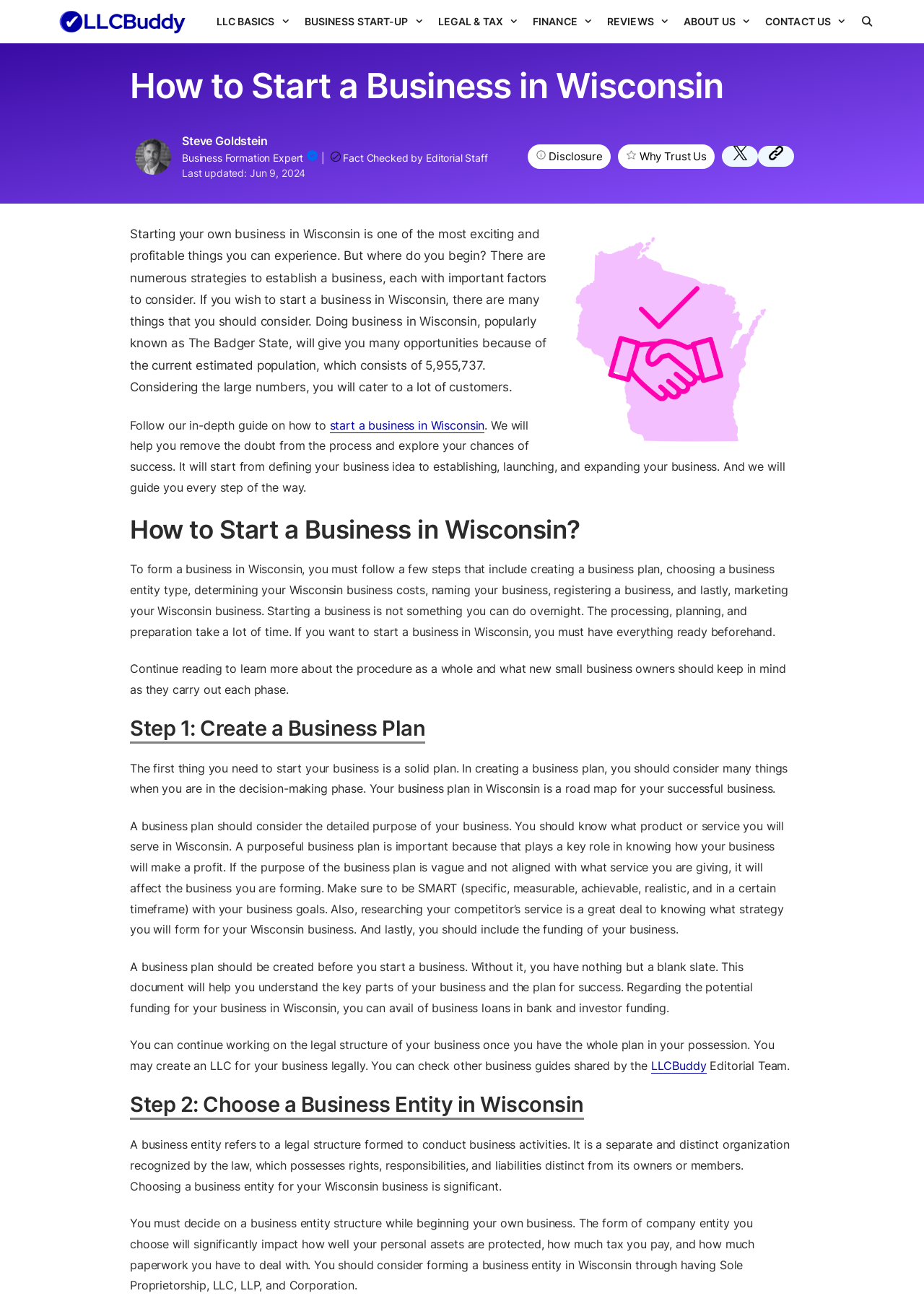What is the benefit of forming an LLC in Wisconsin?
Please give a well-detailed answer to the question.

The webpage mentions that forming an LLC (Limited Liability Company) in Wisconsin provides personal asset protection. This means that the business owner's personal assets are separated from the business assets, reducing the risk of personal liability in case the business faces legal or financial issues.